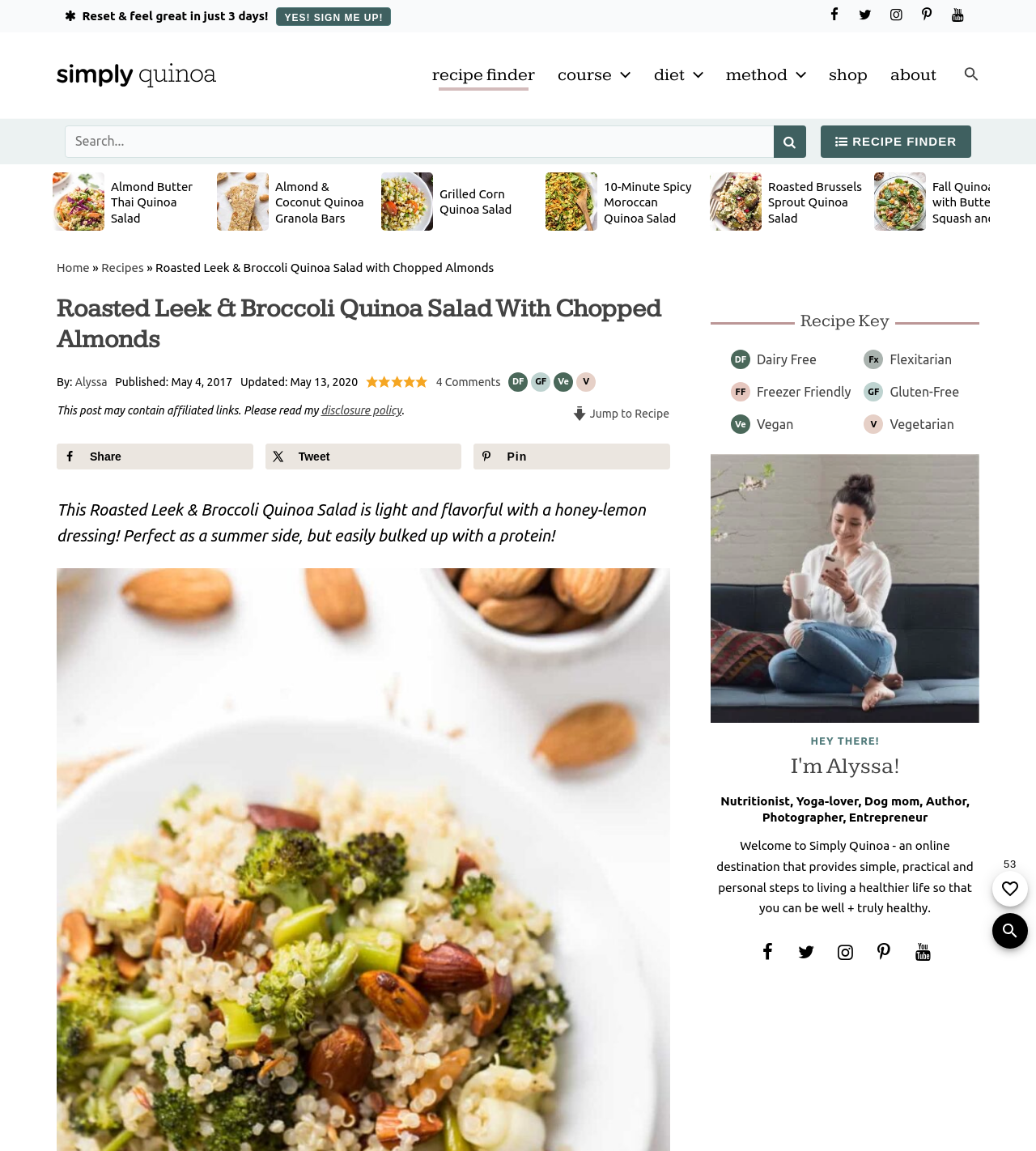Show the bounding box coordinates for the element that needs to be clicked to execute the following instruction: "View the Roasted Leek & Broccoli Quinoa Salad recipe". Provide the coordinates in the form of four float numbers between 0 and 1, i.e., [left, top, right, bottom].

[0.15, 0.226, 0.477, 0.238]